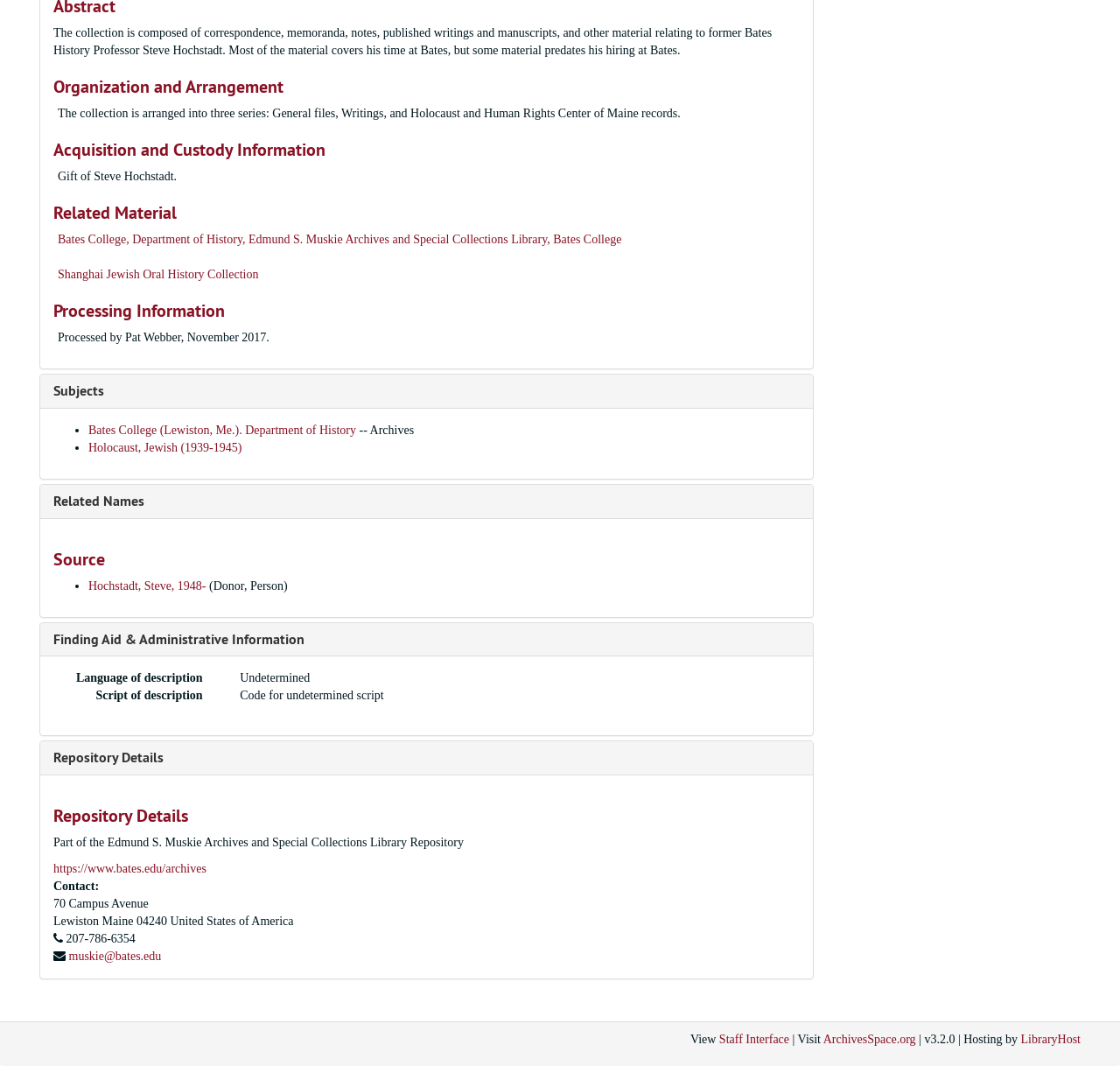Can you find the bounding box coordinates for the element that needs to be clicked to execute this instruction: "Visit ArchivesSpace.org"? The coordinates should be given as four float numbers between 0 and 1, i.e., [left, top, right, bottom].

[0.735, 0.969, 0.818, 0.981]